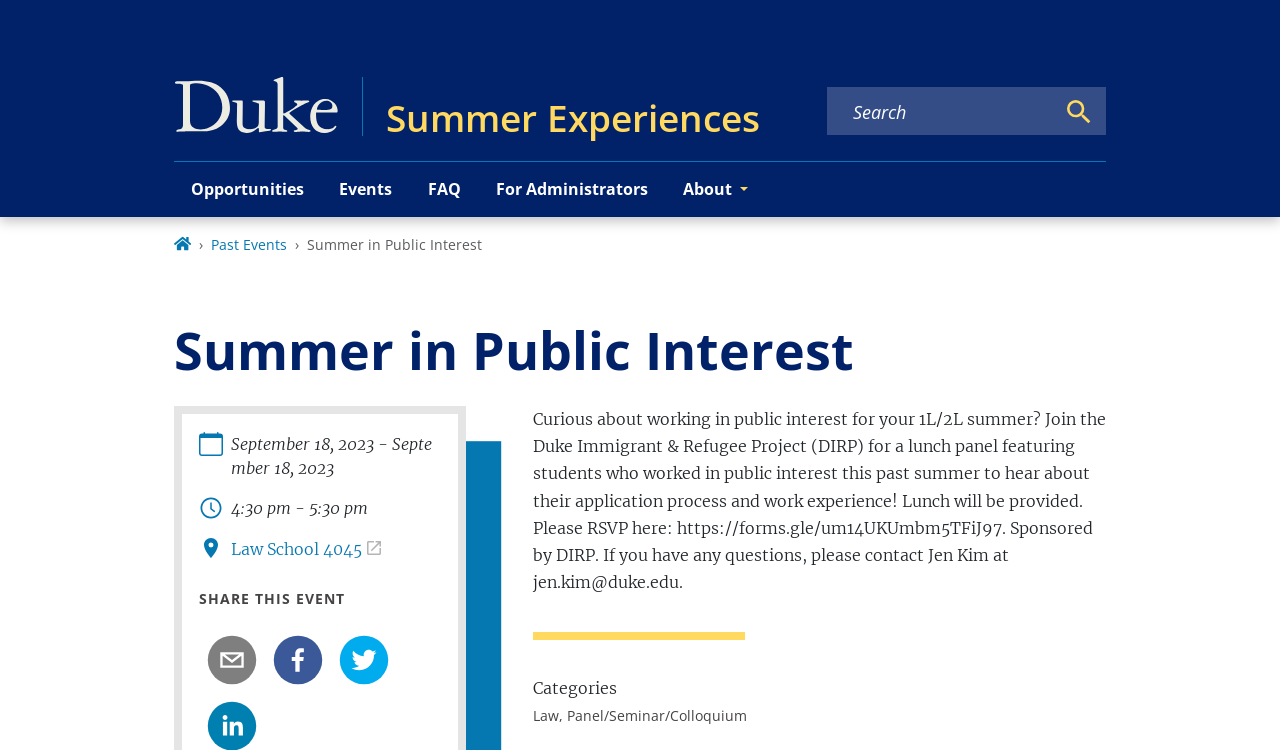Please answer the following question using a single word or phrase: 
What is the date of the event?

September 18, 2023